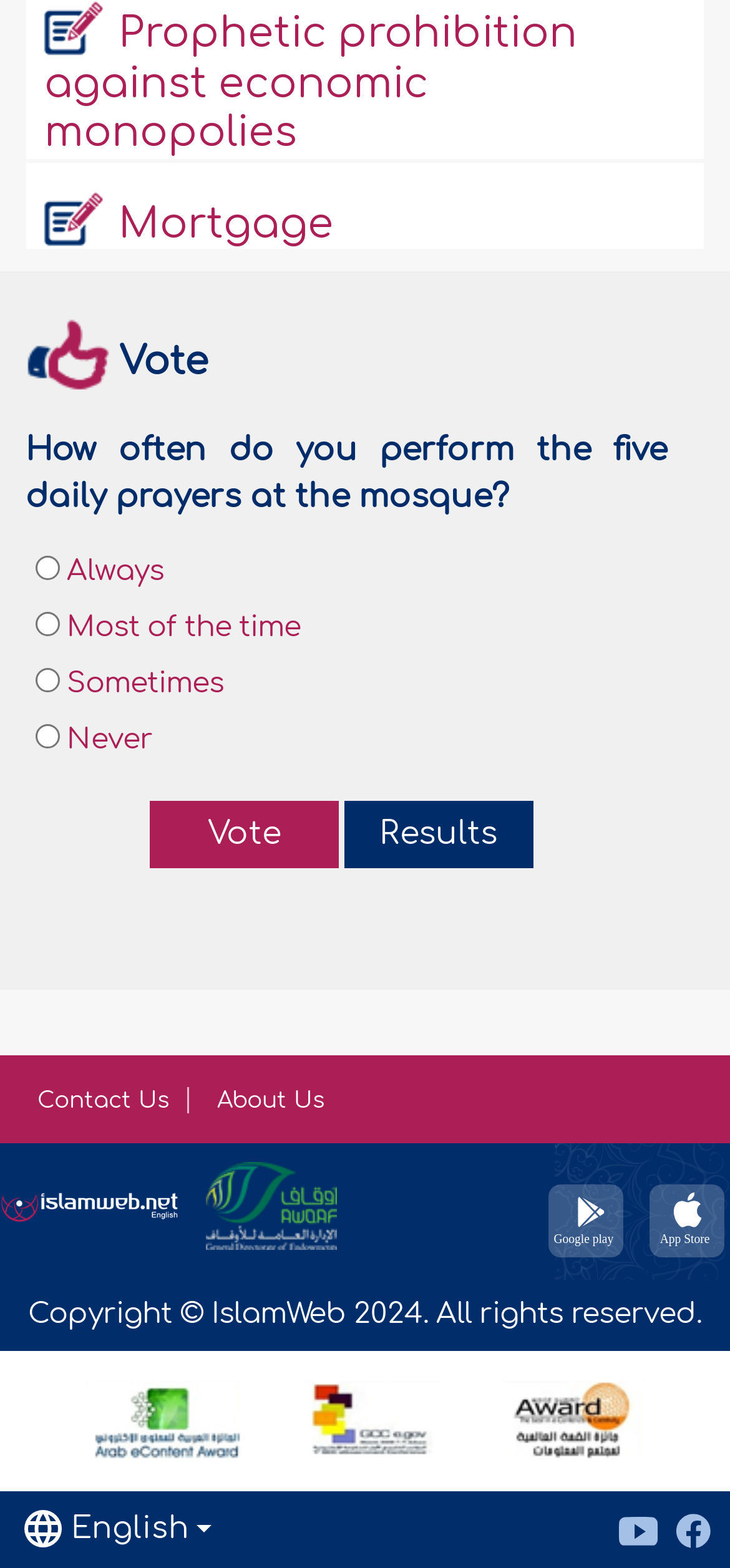Please identify the bounding box coordinates of the element on the webpage that should be clicked to follow this instruction: "Click the 'Vote' button". The bounding box coordinates should be given as four float numbers between 0 and 1, formatted as [left, top, right, bottom].

[0.206, 0.511, 0.464, 0.554]